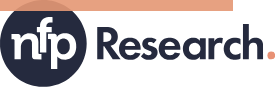Illustrate the image with a detailed caption.

The image features the distinctive logo of "nfp Research," prominently showcasing the brand’s identity. The logo is designed with a modern aesthetic, combining bold typography and a circular motif, which reflects a sense of collaboration and integration in research efforts. The color scheme includes a deep navy blue for "nfp" and a slightly lighter tone for "Research," establishing a professional and approachable appearance. This logo represents the organization’s commitment to providing valuable insights and support in the field of research, particularly focused on minority ethnic issues and other community-oriented studies.